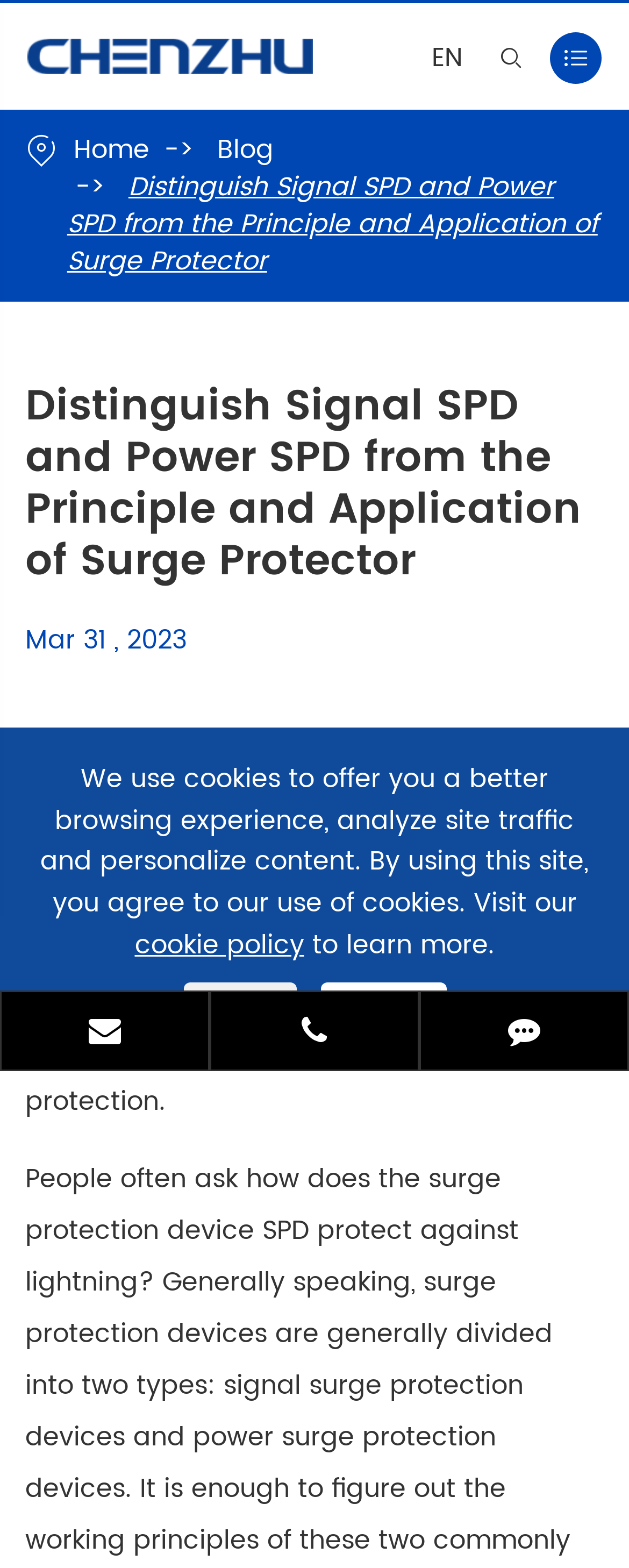Find the bounding box of the UI element described as: "Accept". The bounding box coordinates should be given as four float values between 0 and 1, i.e., [left, top, right, bottom].

[0.509, 0.627, 0.709, 0.663]